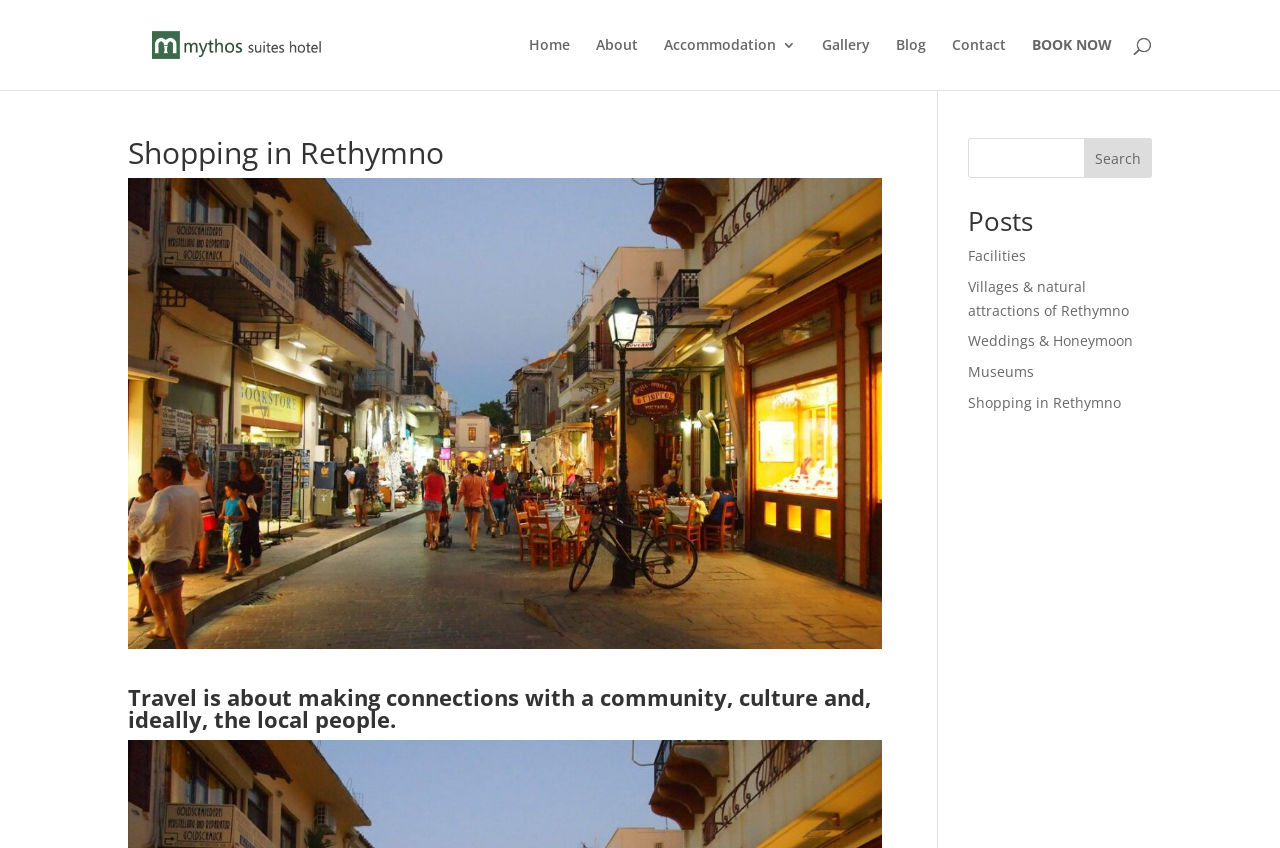Answer succinctly with a single word or phrase:
How many links are there in the top navigation menu?

6